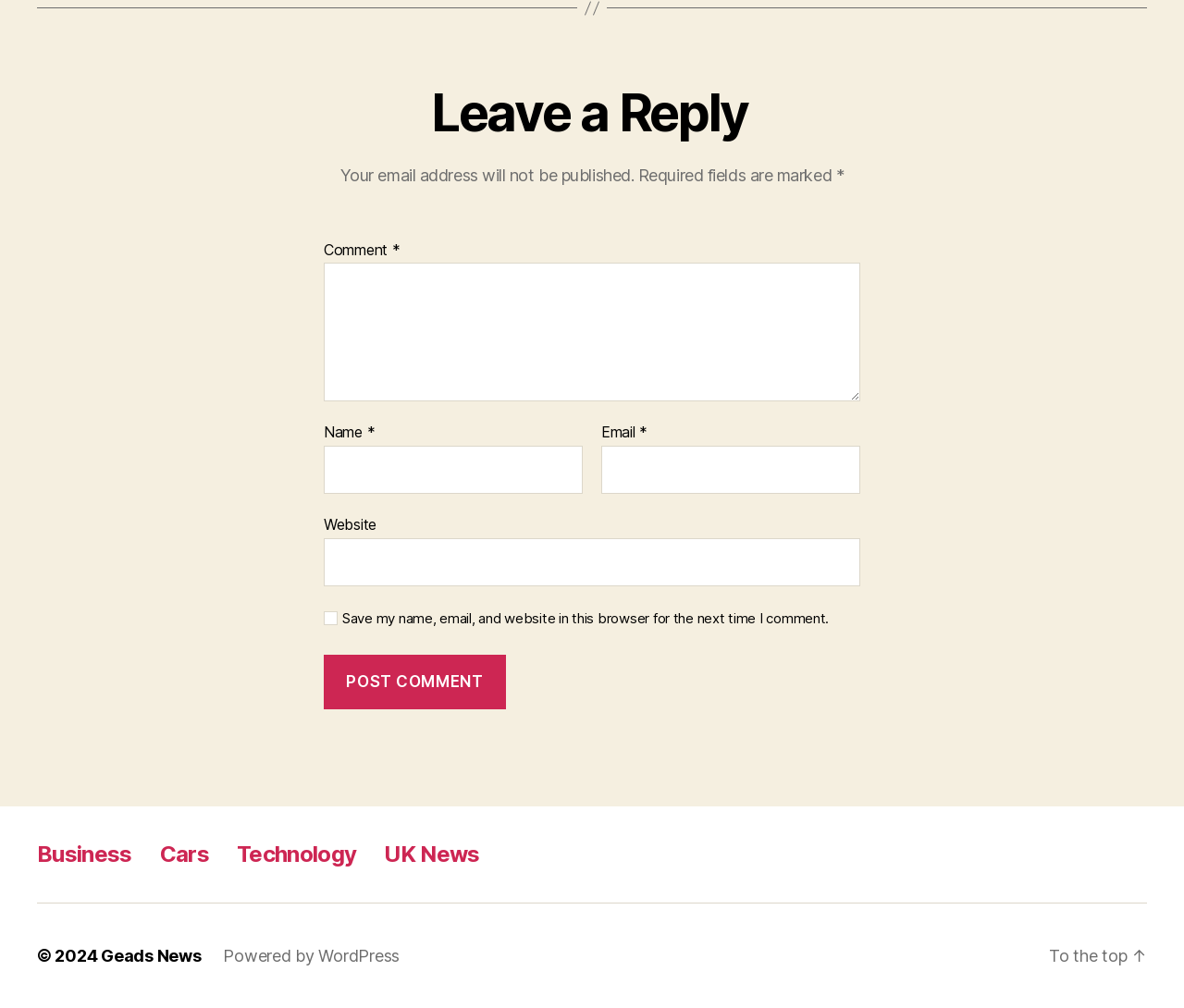Answer in one word or a short phrase: 
What is the text on the button in the comment form?

Post Comment